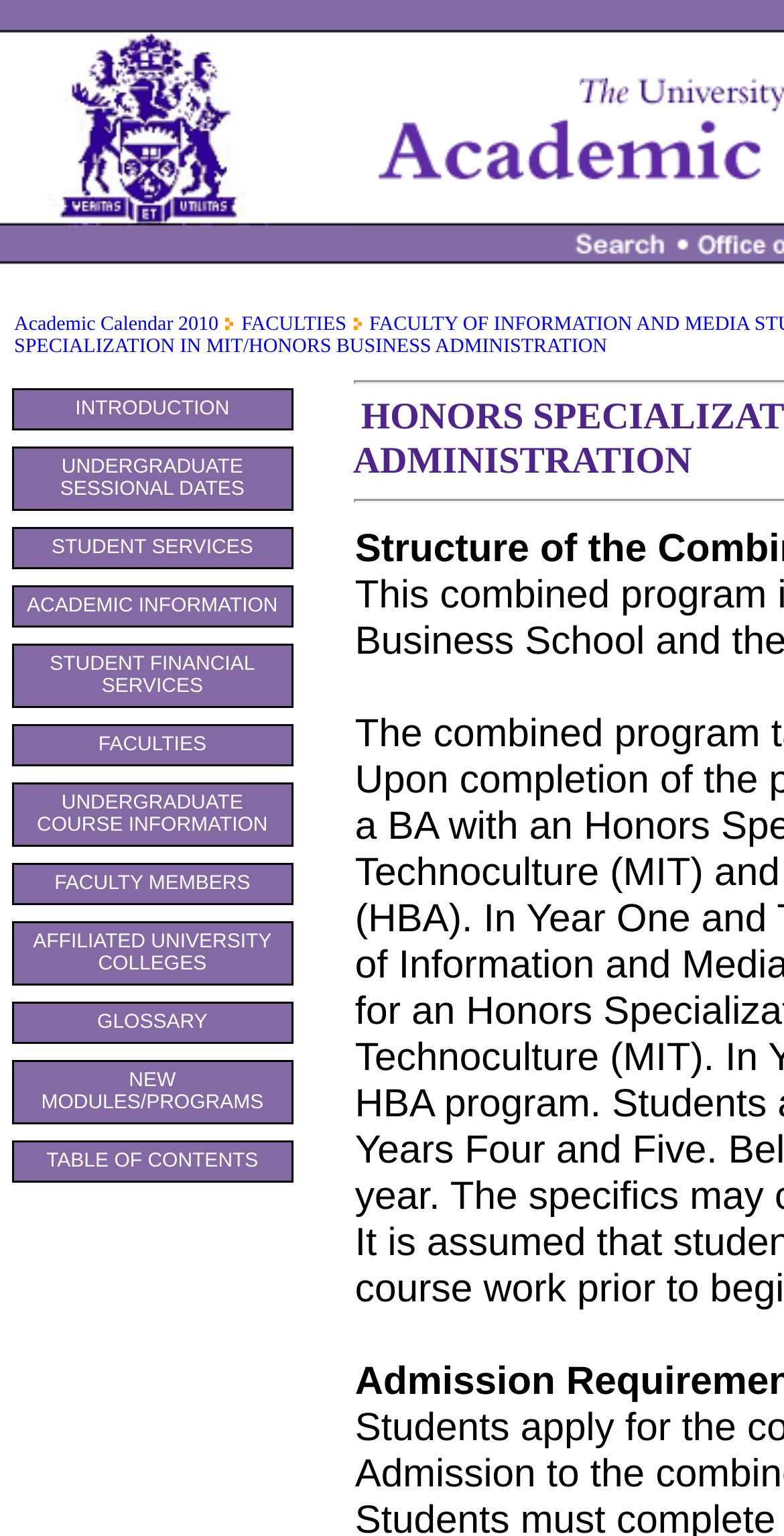Find the bounding box coordinates of the element you need to click on to perform this action: 'Click on Academic Calendar 2010'. The coordinates should be represented by four float values between 0 and 1, in the format [left, top, right, bottom].

[0.018, 0.204, 0.279, 0.219]